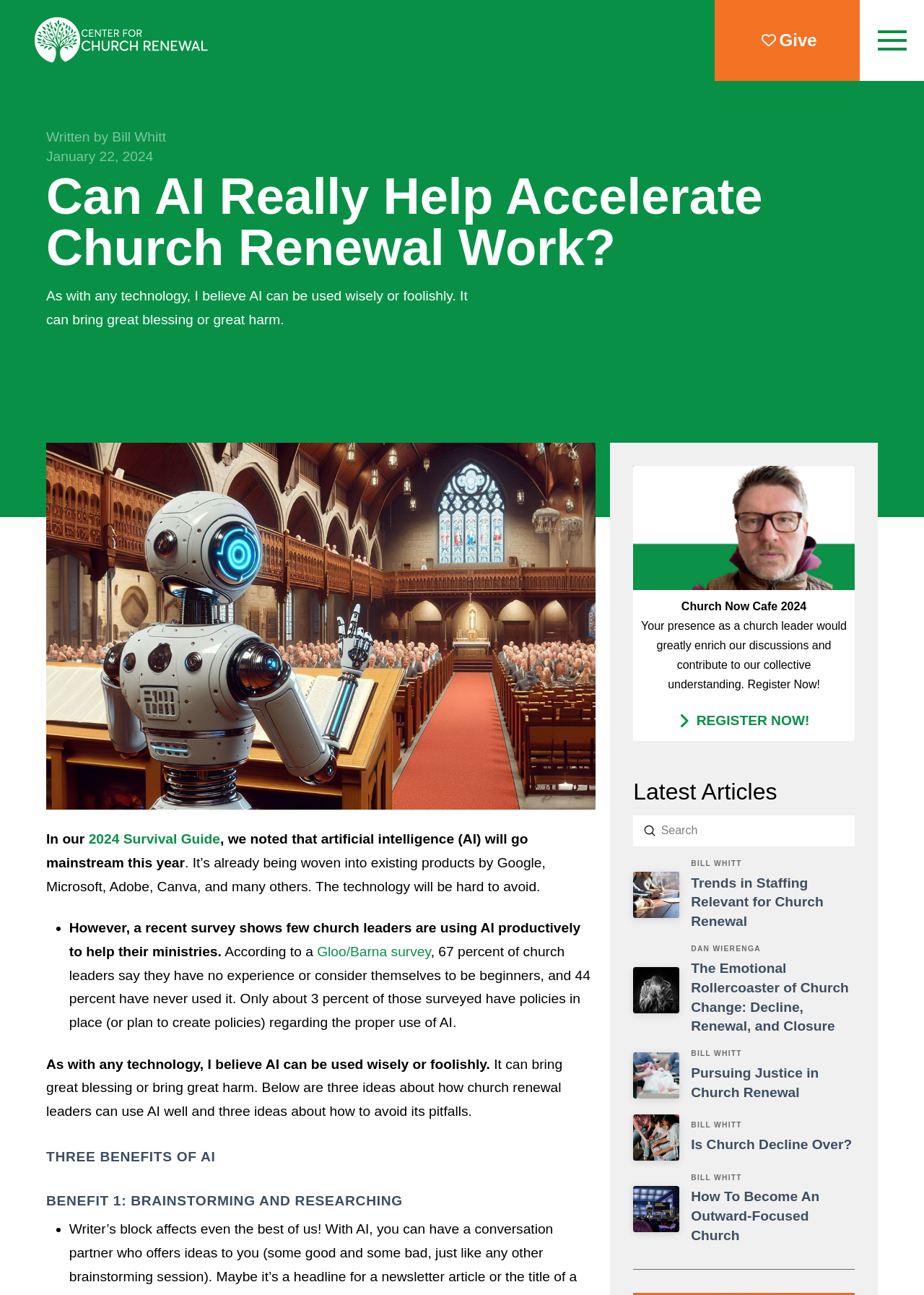Who wrote this article?
From the image, provide a succinct answer in one word or a short phrase.

Bill Whitt